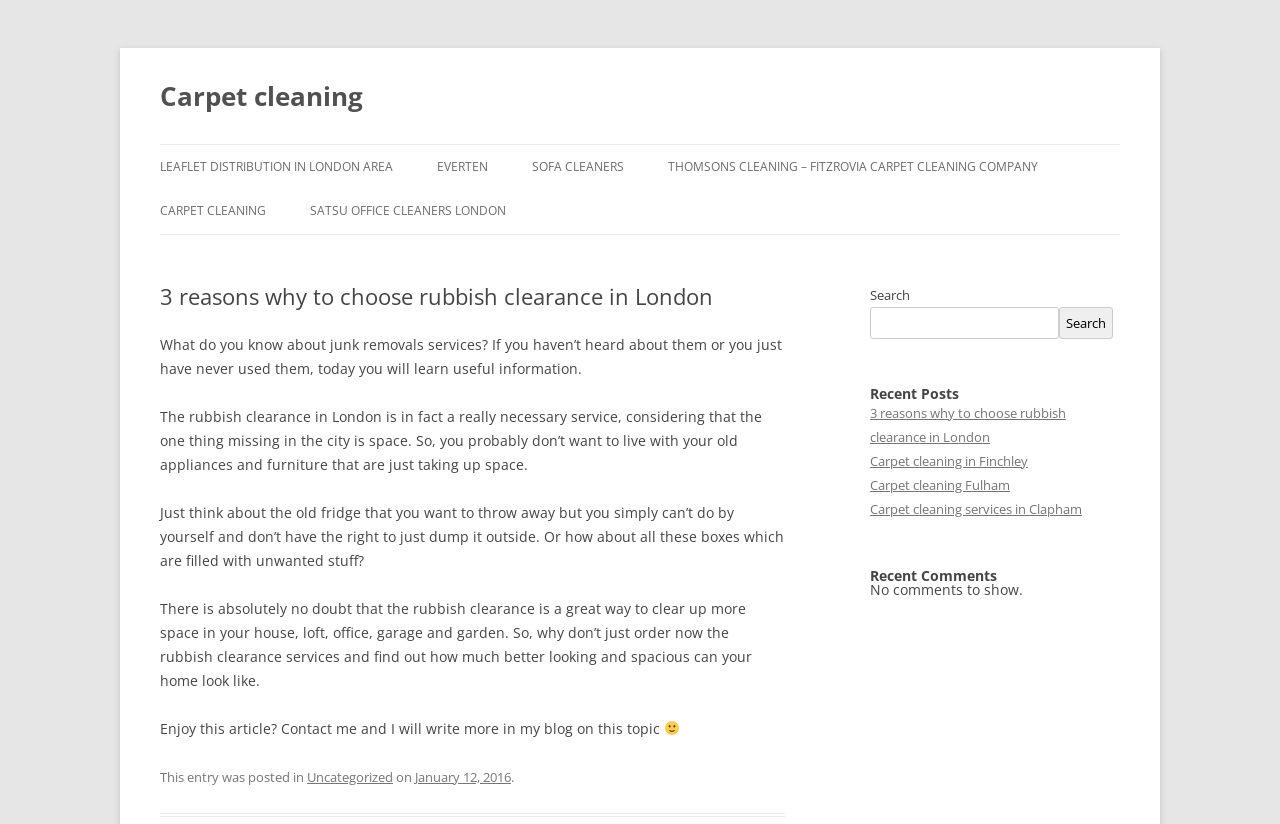Using the information in the image, give a comprehensive answer to the question: 
What is the main topic of this webpage?

Based on the webpage content, I can see that the main topic is about rubbish clearance and carpet cleaning services in London. The article discusses the importance of rubbish clearance in London and its benefits.